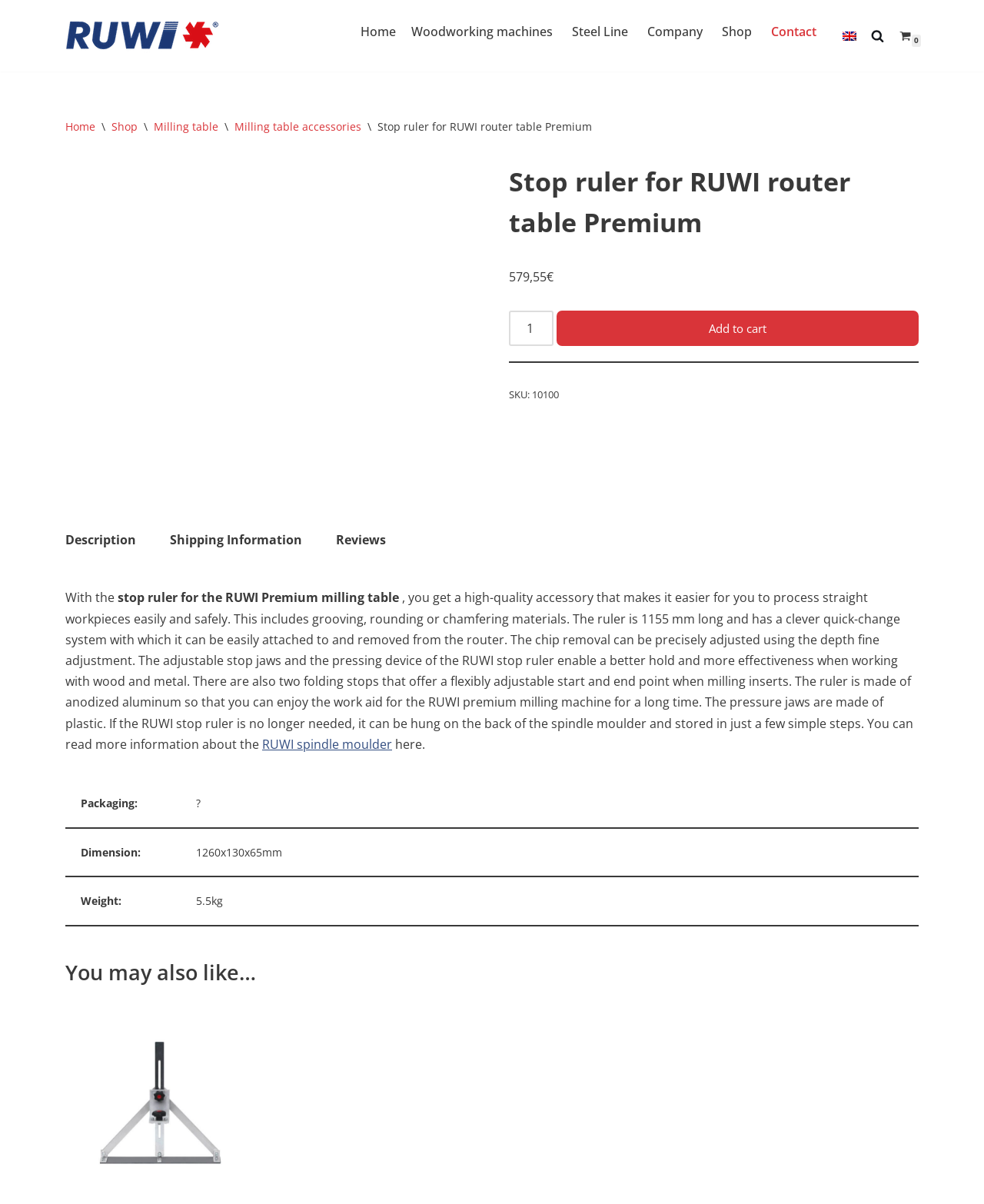What is the length of the stop ruler?
Refer to the image and answer the question using a single word or phrase.

1155 mm